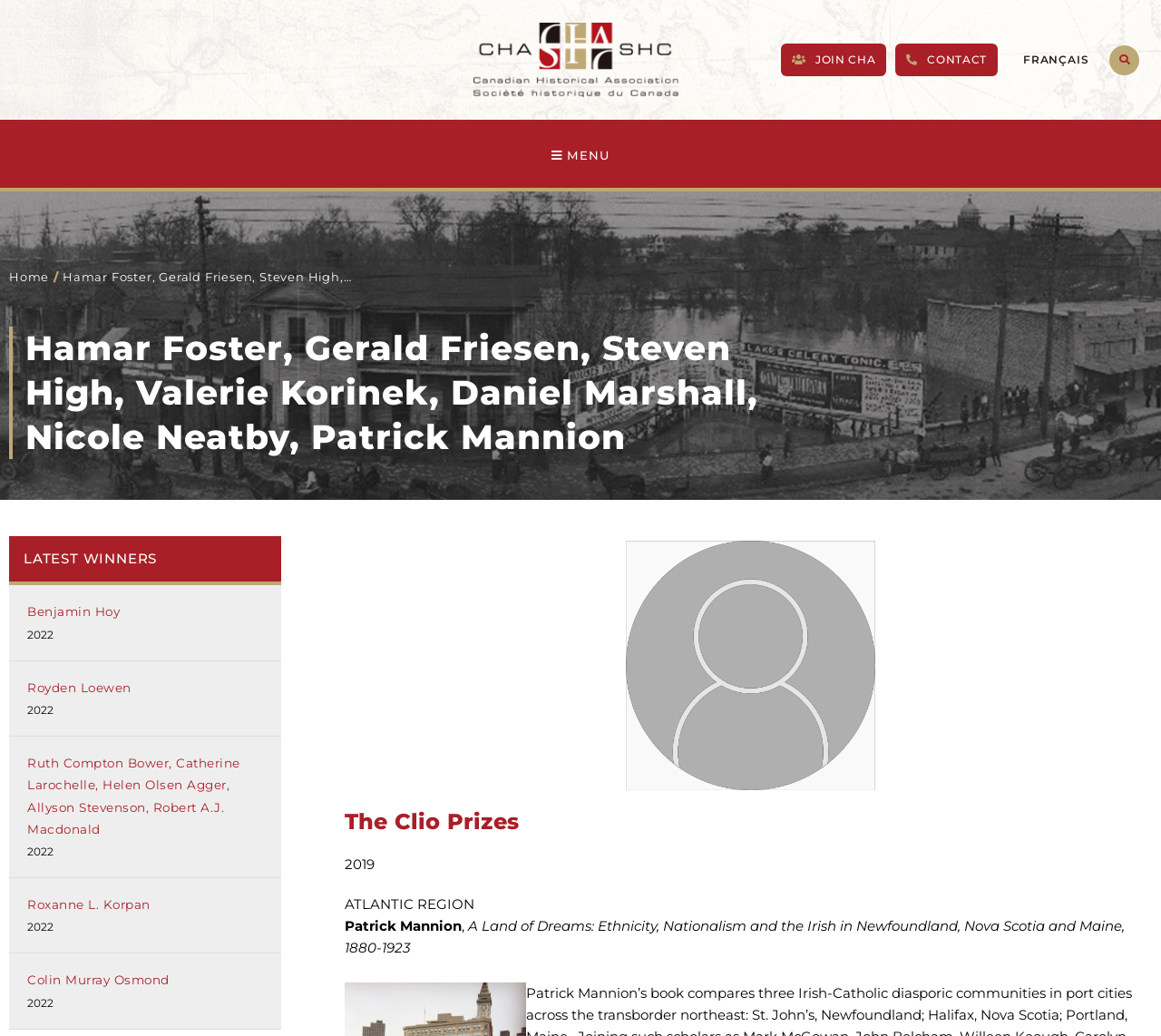Please find the bounding box coordinates of the section that needs to be clicked to achieve this instruction: "Go to the Home page".

[0.008, 0.26, 0.042, 0.274]